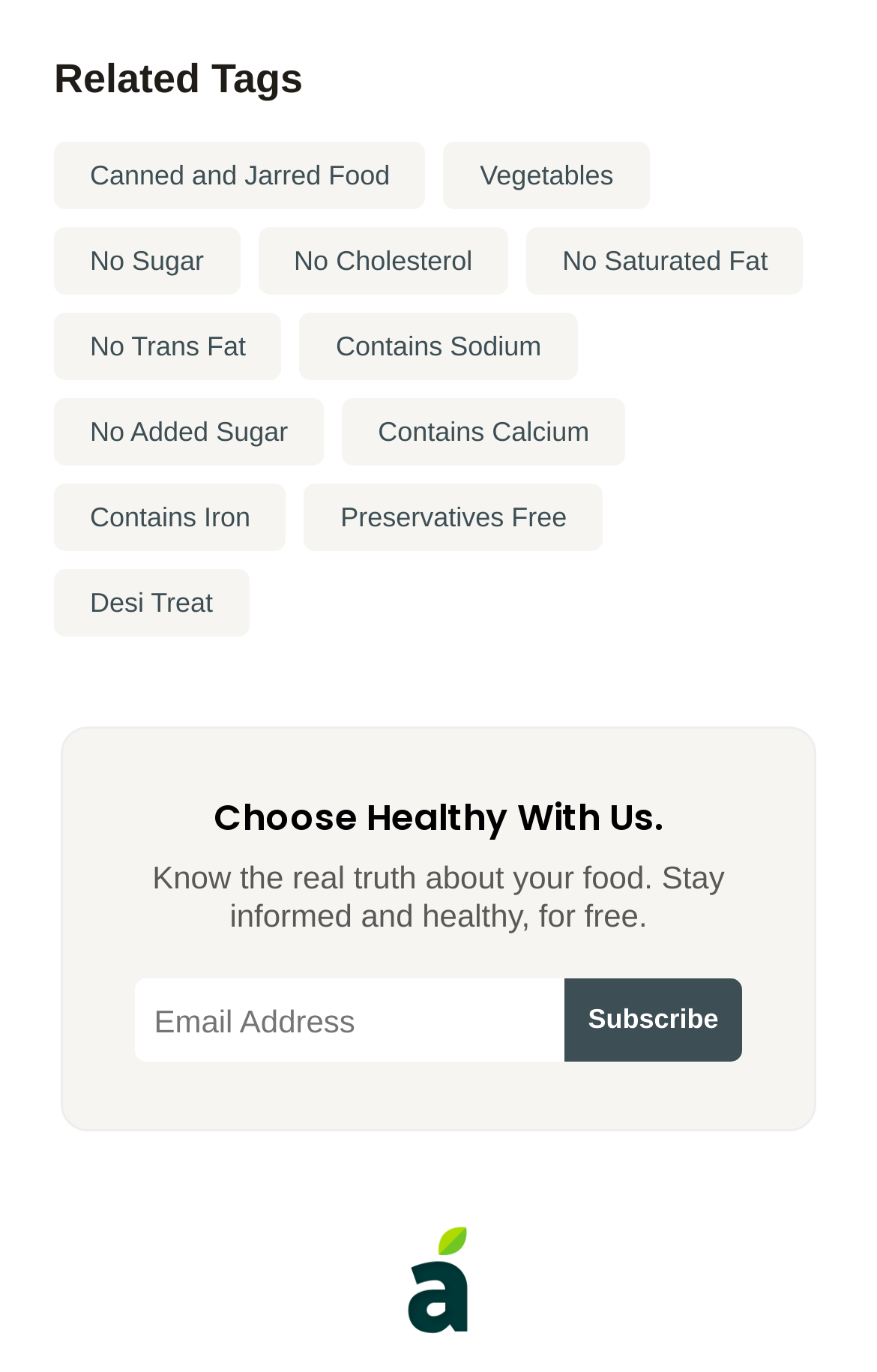Can you find the bounding box coordinates of the area I should click to execute the following instruction: "Click on the 'No Sugar' link"?

[0.062, 0.165, 0.274, 0.214]